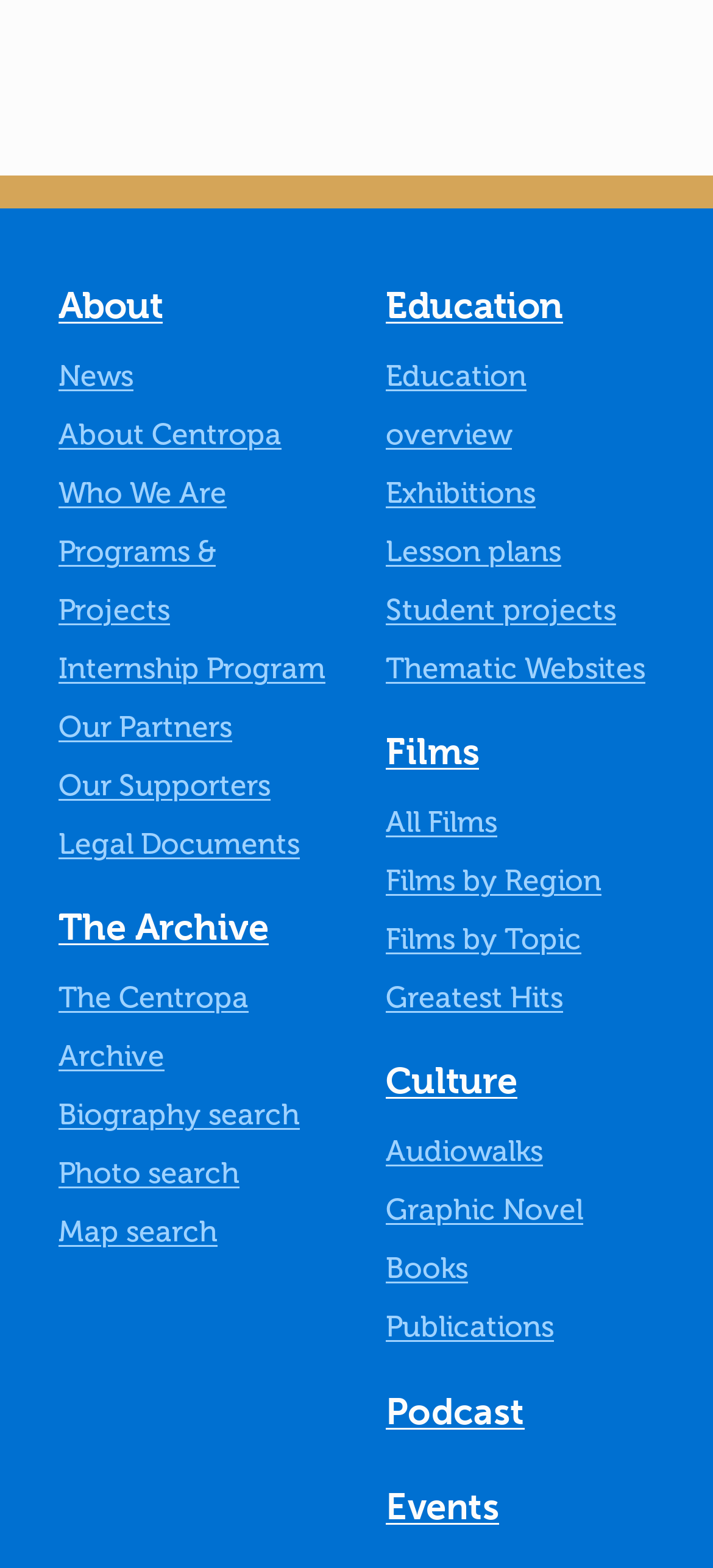Please locate the bounding box coordinates of the element that needs to be clicked to achieve the following instruction: "Listen to Podcast". The coordinates should be four float numbers between 0 and 1, i.e., [left, top, right, bottom].

[0.541, 0.884, 0.918, 0.926]